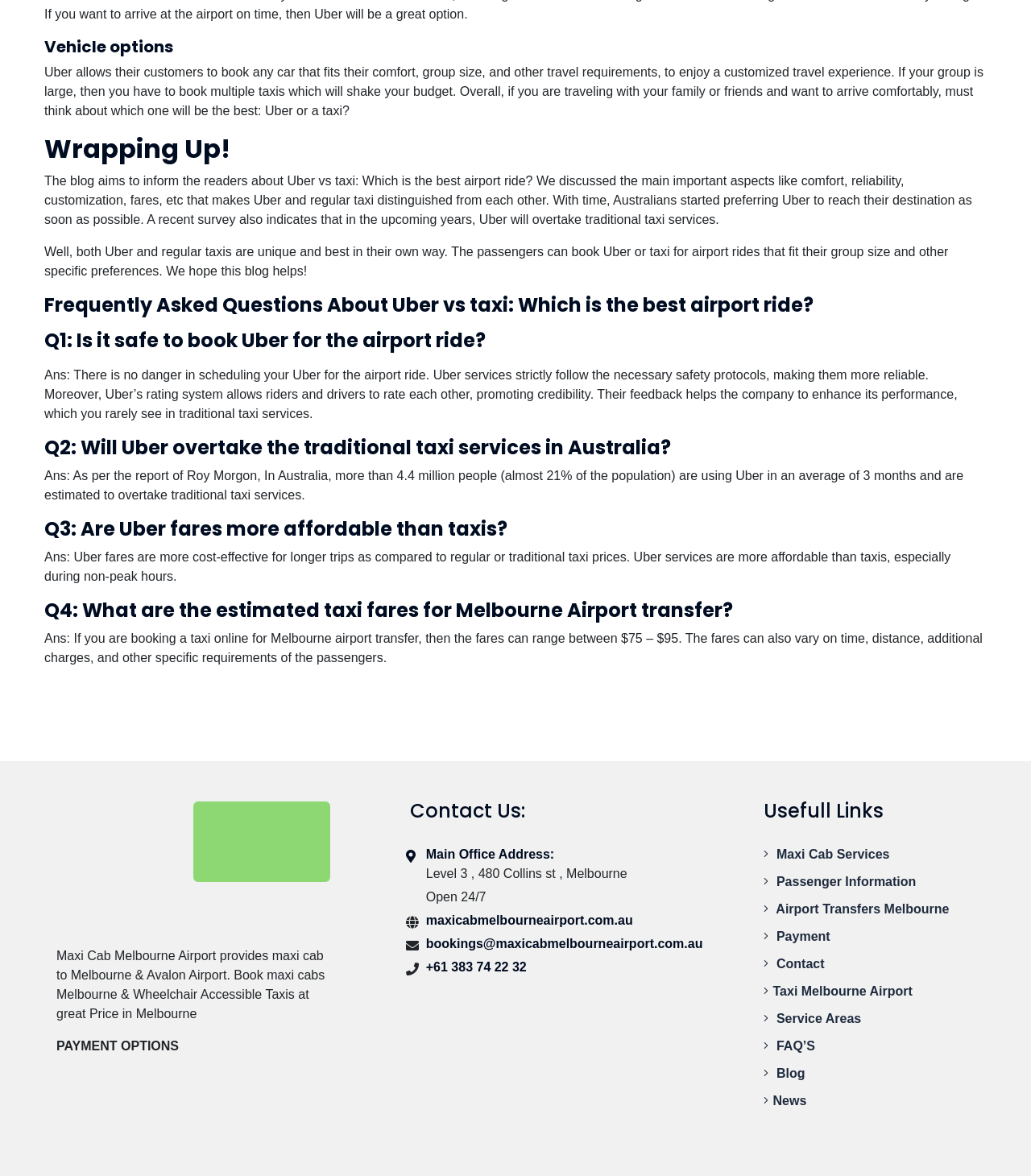Identify the bounding box coordinates of the region that should be clicked to execute the following instruction: "Get the 'Main Office Address'".

[0.413, 0.72, 0.538, 0.732]